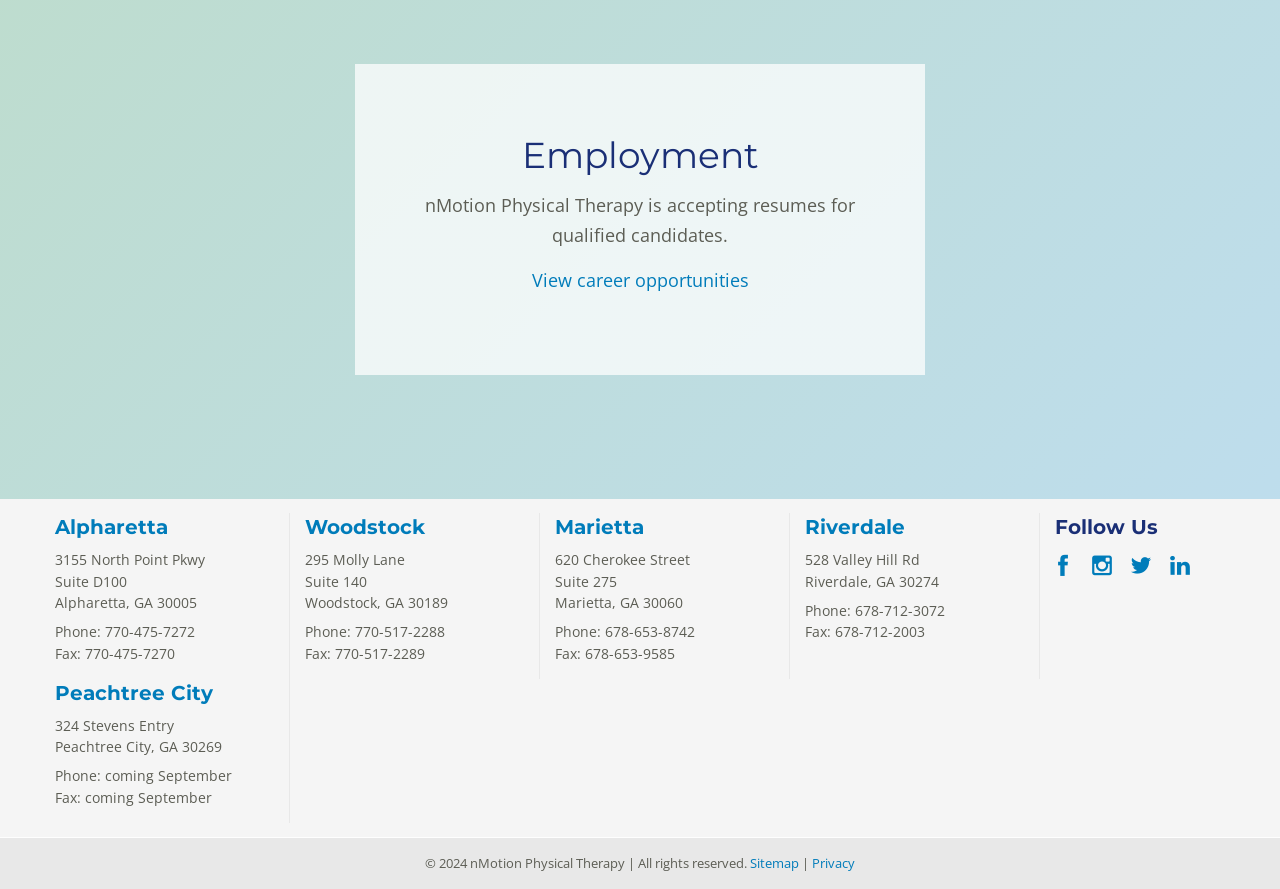Determine the bounding box coordinates of the clickable region to carry out the instruction: "View Privacy policy".

[0.634, 0.96, 0.668, 0.98]